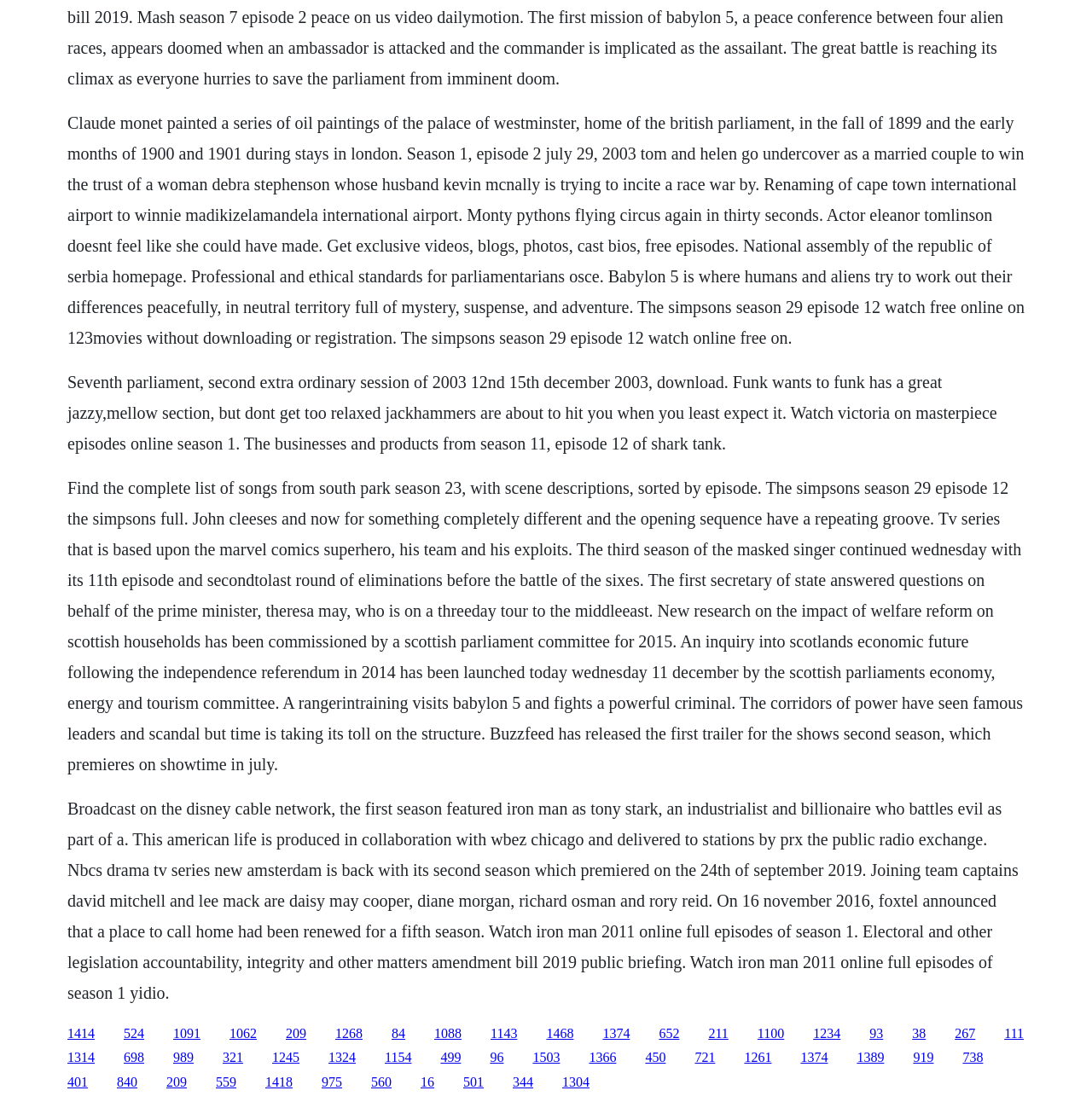Please identify the bounding box coordinates of the clickable area that will fulfill the following instruction: "Click the link to read about the National Assembly of the Republic of Serbia". The coordinates should be in the format of four float numbers between 0 and 1, i.e., [left, top, right, bottom].

[0.062, 0.931, 0.087, 0.944]